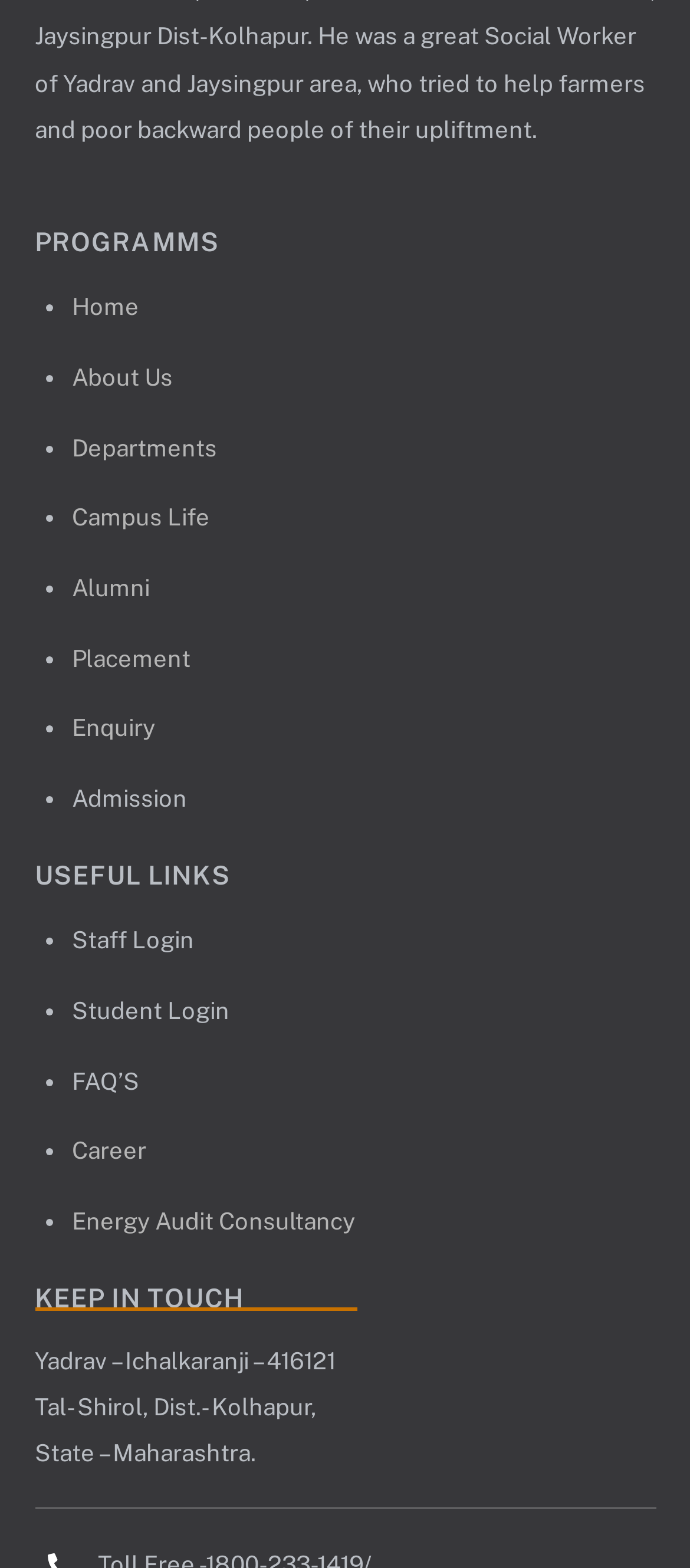Give the bounding box coordinates for the element described as: "Energy Audit Consultancy".

[0.105, 0.77, 0.515, 0.788]